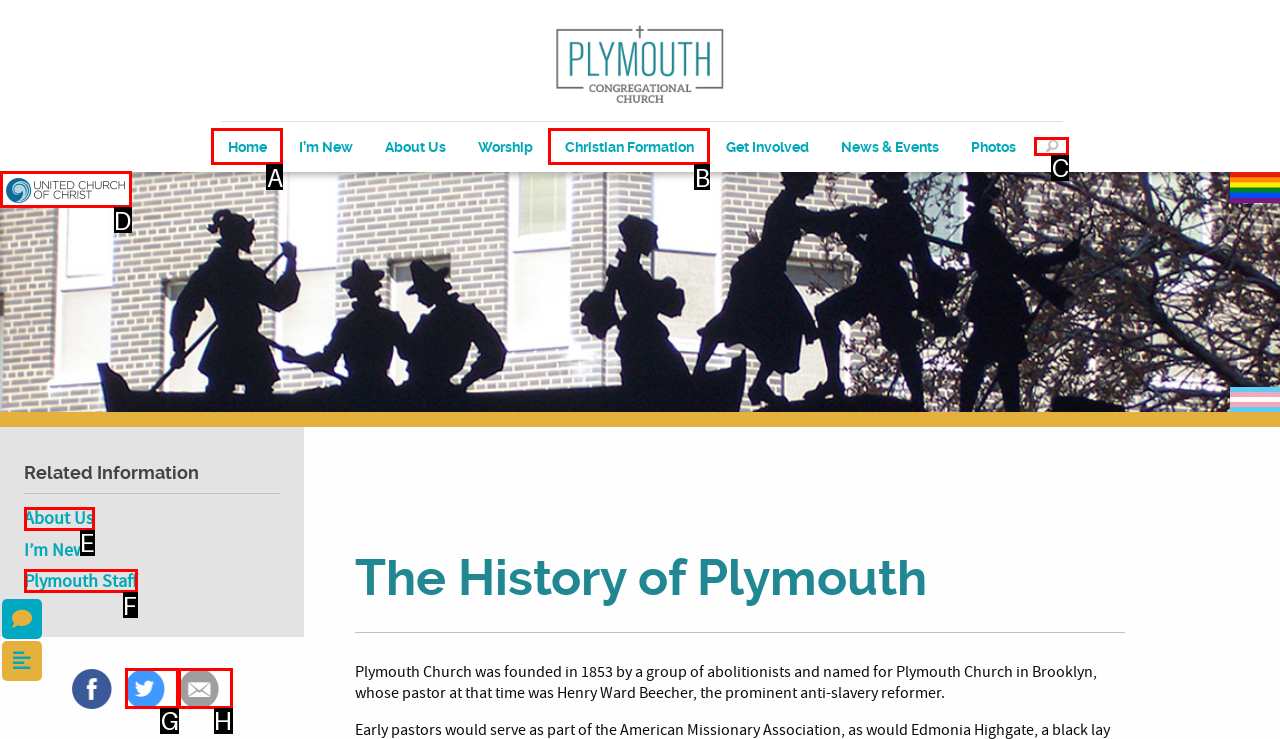What option should I click on to execute the task: Search for something? Give the letter from the available choices.

C